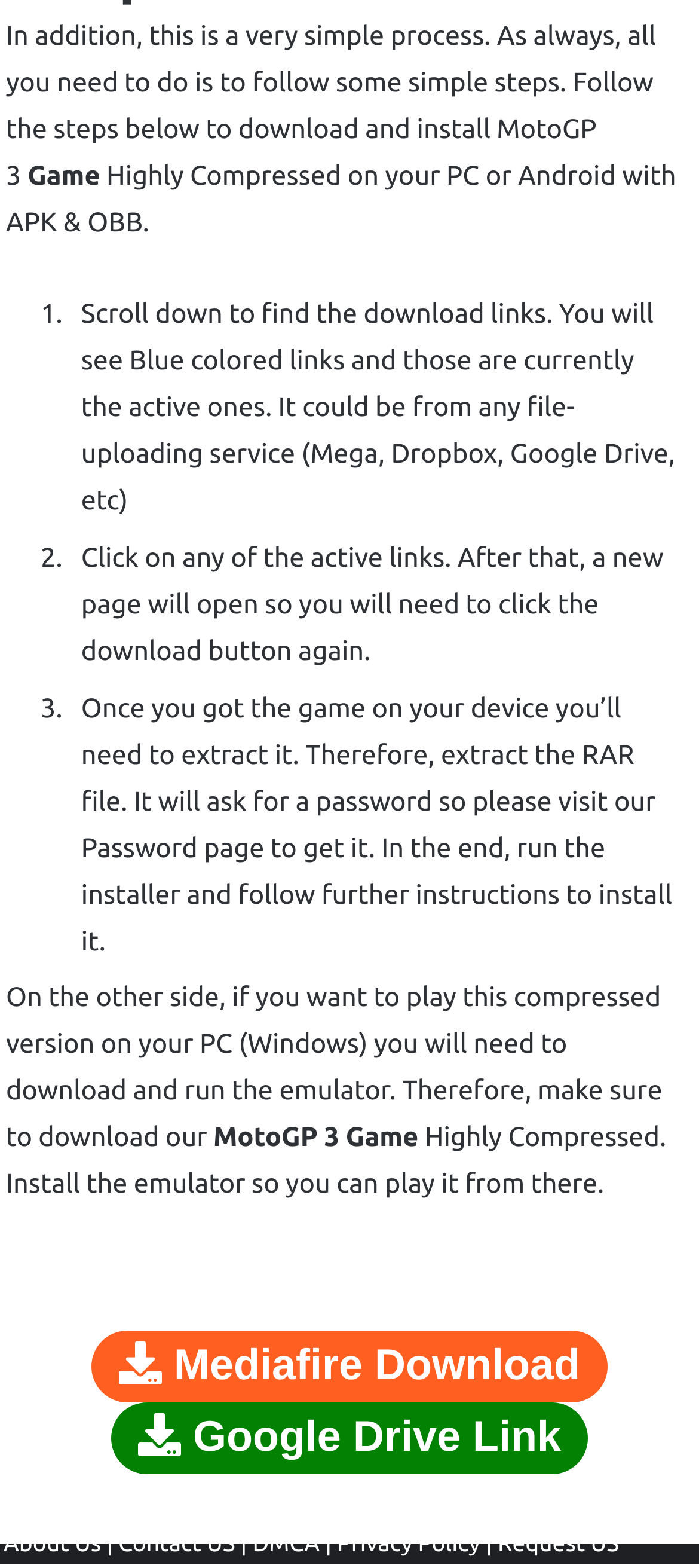Refer to the image and provide a thorough answer to this question:
How many download links are provided?

The webpage provides two download links, one from Mediafire and the other from Google Drive, which are indicated by the buttons ' Mediafire Download' and ' Google Drive Link'.